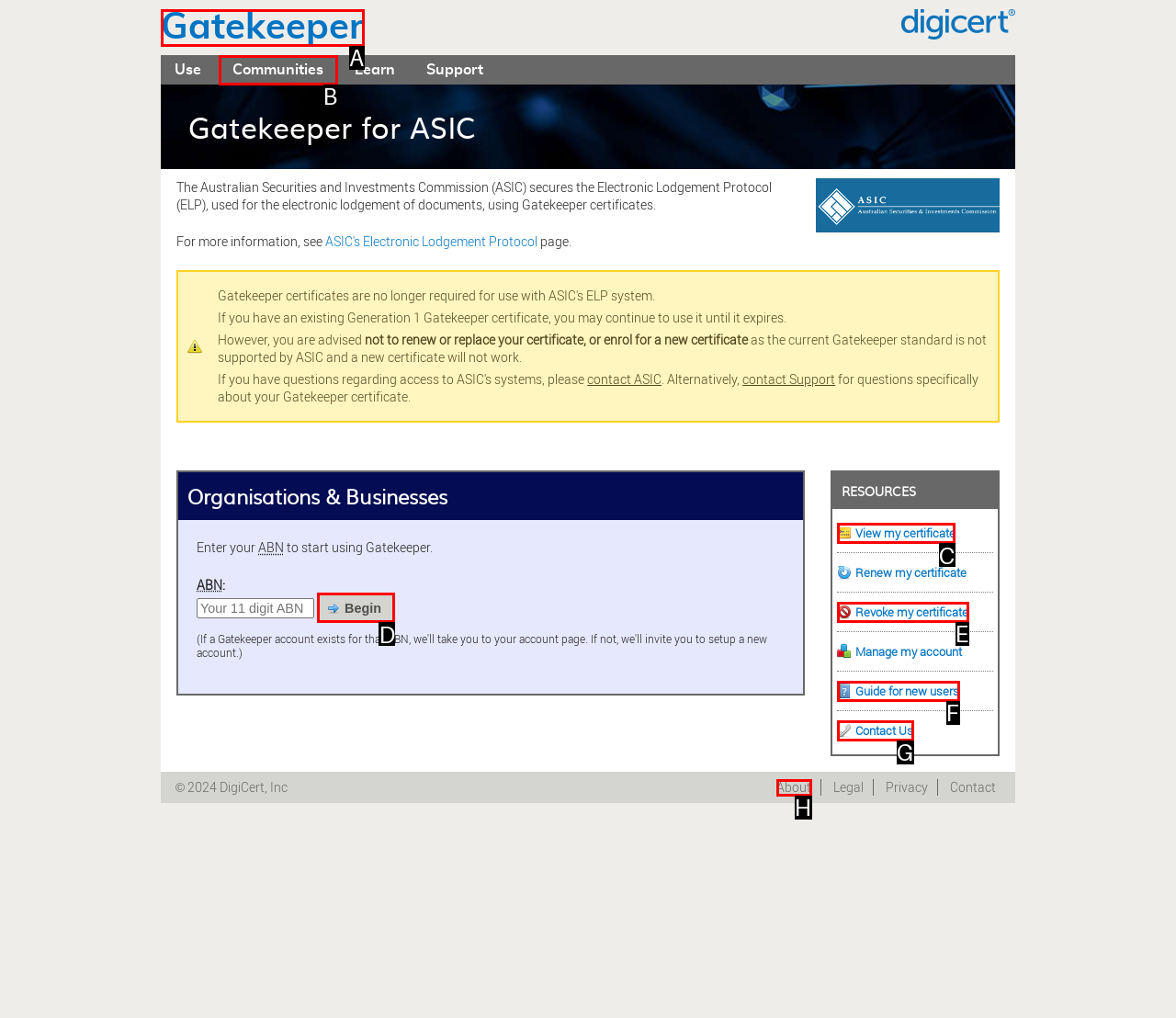Tell me which one HTML element I should click to complete this task: Click on the HOME link Answer with the option's letter from the given choices directly.

None